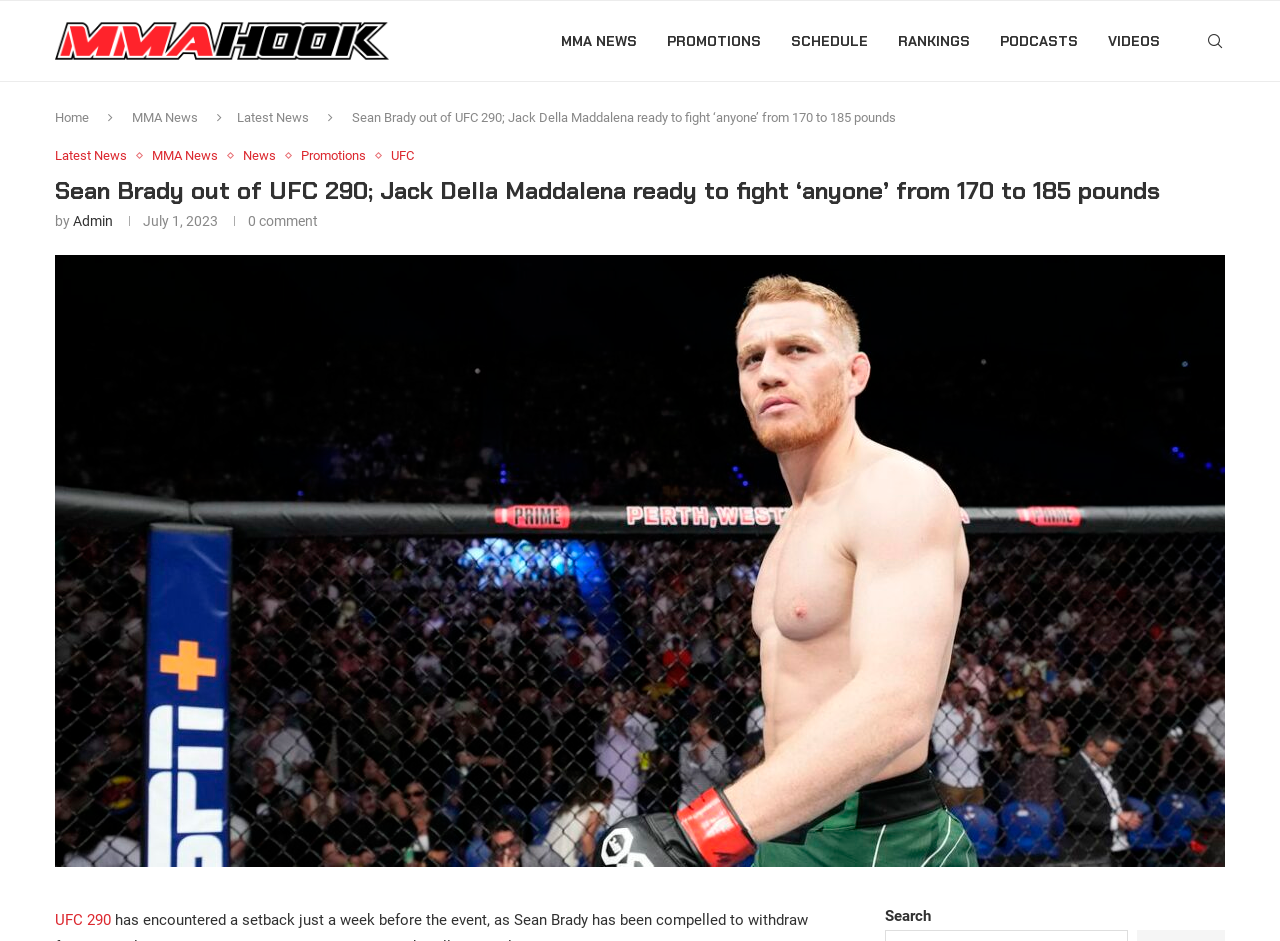Kindly determine the bounding box coordinates for the area that needs to be clicked to execute this instruction: "Search for something".

[0.941, 0.001, 0.957, 0.086]